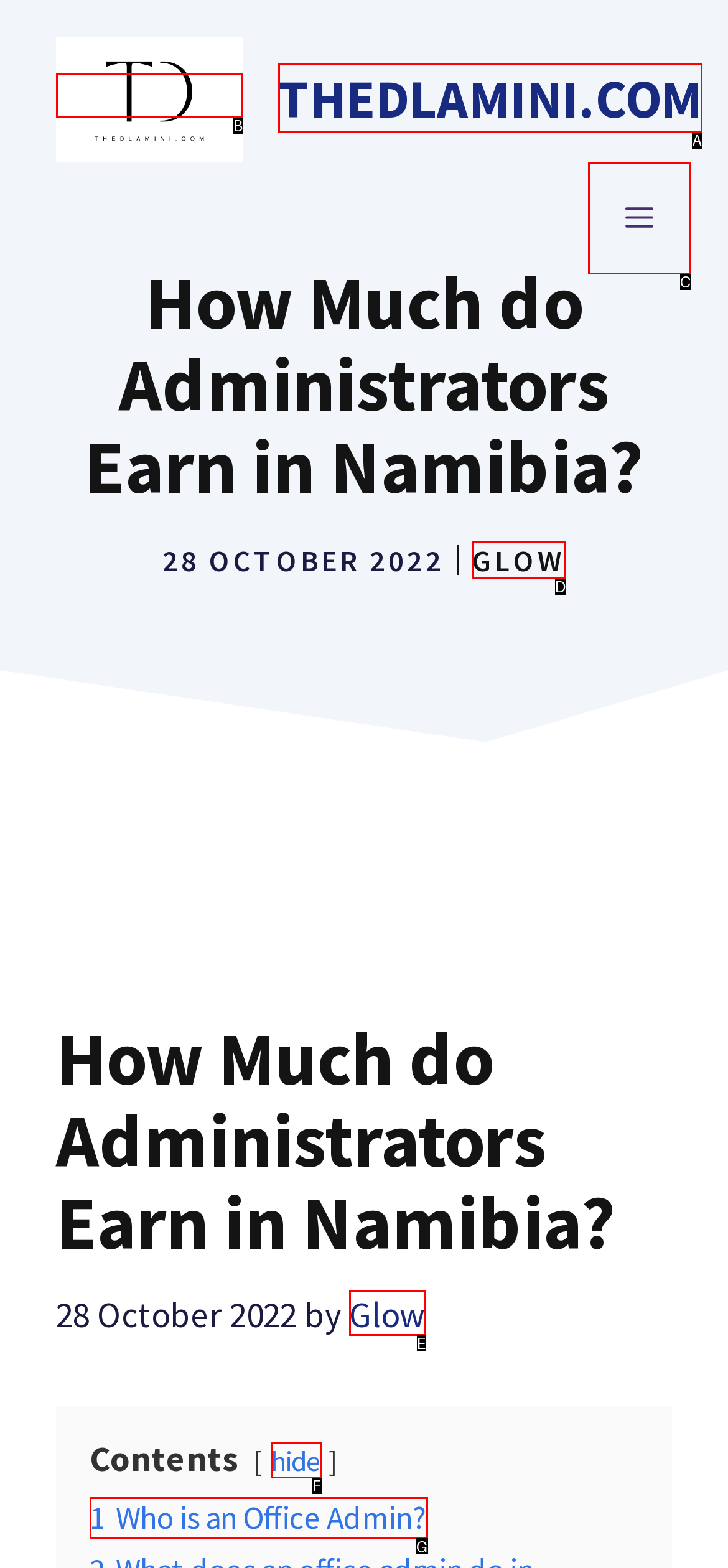Identify the option that corresponds to: parent_node: Tiposde Daily News title="Menu"
Respond with the corresponding letter from the choices provided.

None